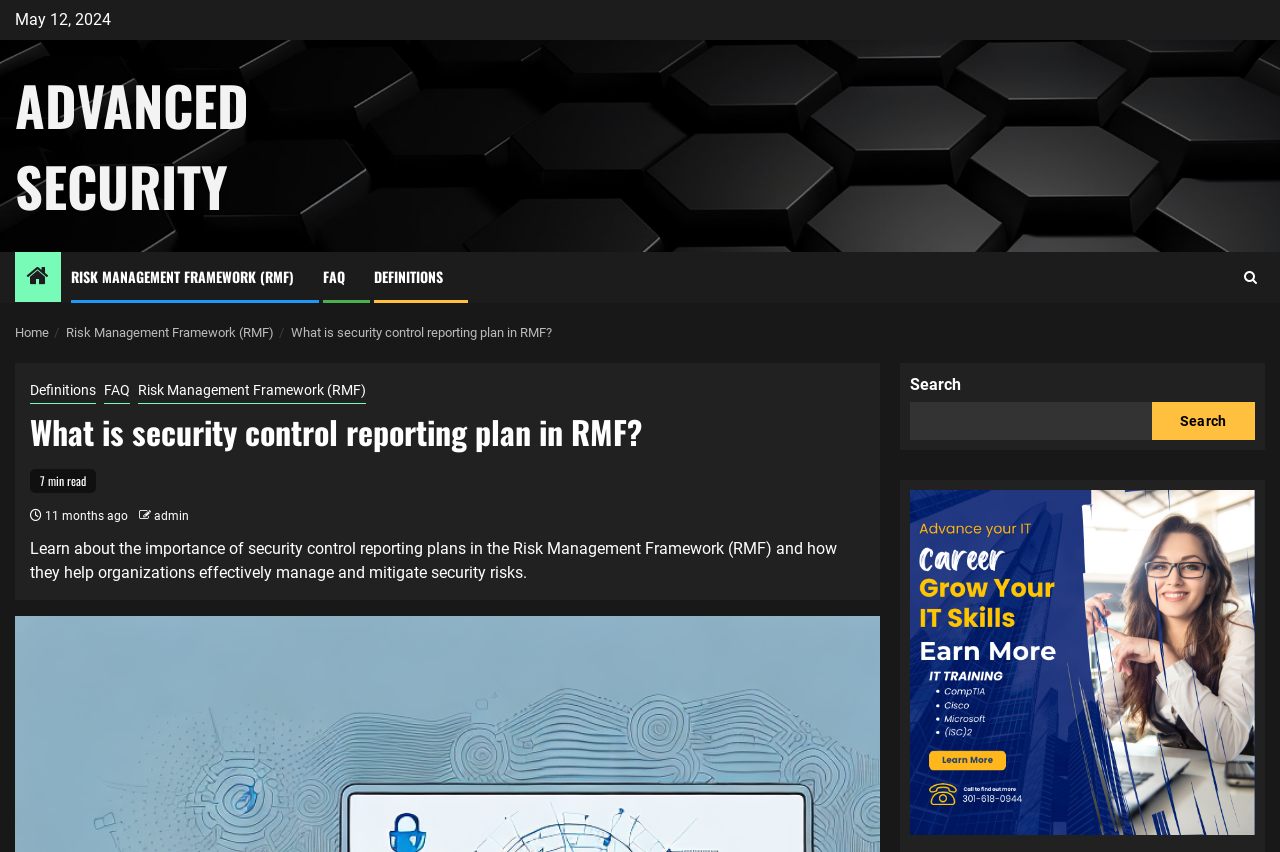Explain the contents of the webpage comprehensively.

This webpage is about security control reporting plans in the Risk Management Framework (RMF). At the top left, there is a date "May 12, 2024" and a link to "ADVANCED SECURITY" next to it. Below these elements, there are four links: "RISK MANAGEMENT FRAMEWORK (RMF)", "FAQ", "DEFINITIONS", and an icon. 

On the top right, there is a navigation section with breadcrumbs, which includes links to "Home", "Risk Management Framework (RMF)", and the current page "What is security control reporting plan in RMF?". Below the breadcrumbs, there are three links: "Definitions", "FAQ", and "Risk Management Framework (RMF)".

The main content of the webpage starts with a heading "What is security control reporting plan in RMF?" followed by a text "7 min read" and another text "11 months ago" with a link to the author "admin". The main article begins with a paragraph explaining the importance of security control reporting plans in the Risk Management Framework (RMF) and how they help organizations manage and mitigate security risks.

On the right side of the webpage, there is a search section with a search box and a search button. Below the search section, there is a figure with a link.